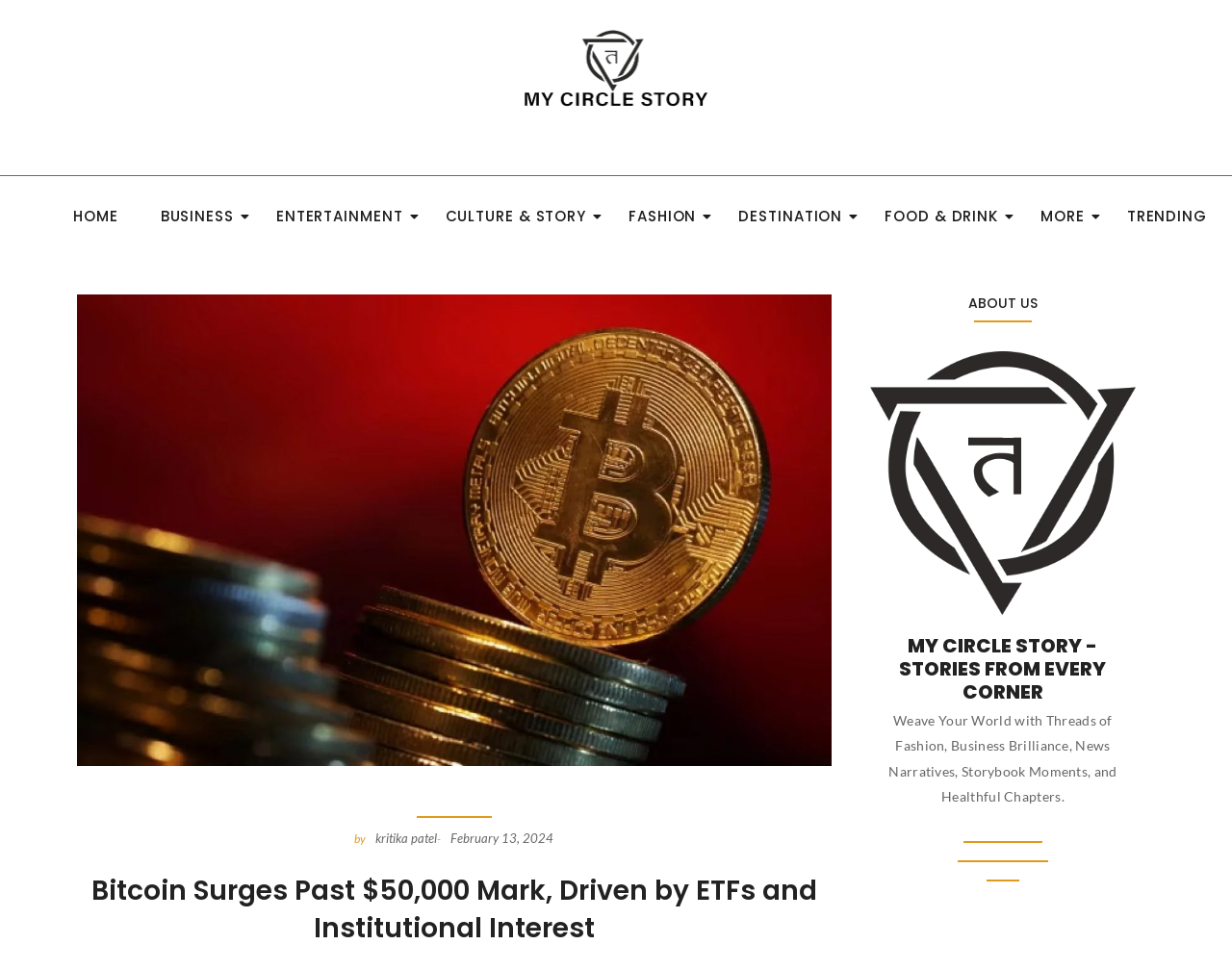Please find the bounding box coordinates of the section that needs to be clicked to achieve this instruction: "go to ENTERTAINMENT".

[0.215, 0.204, 0.336, 0.244]